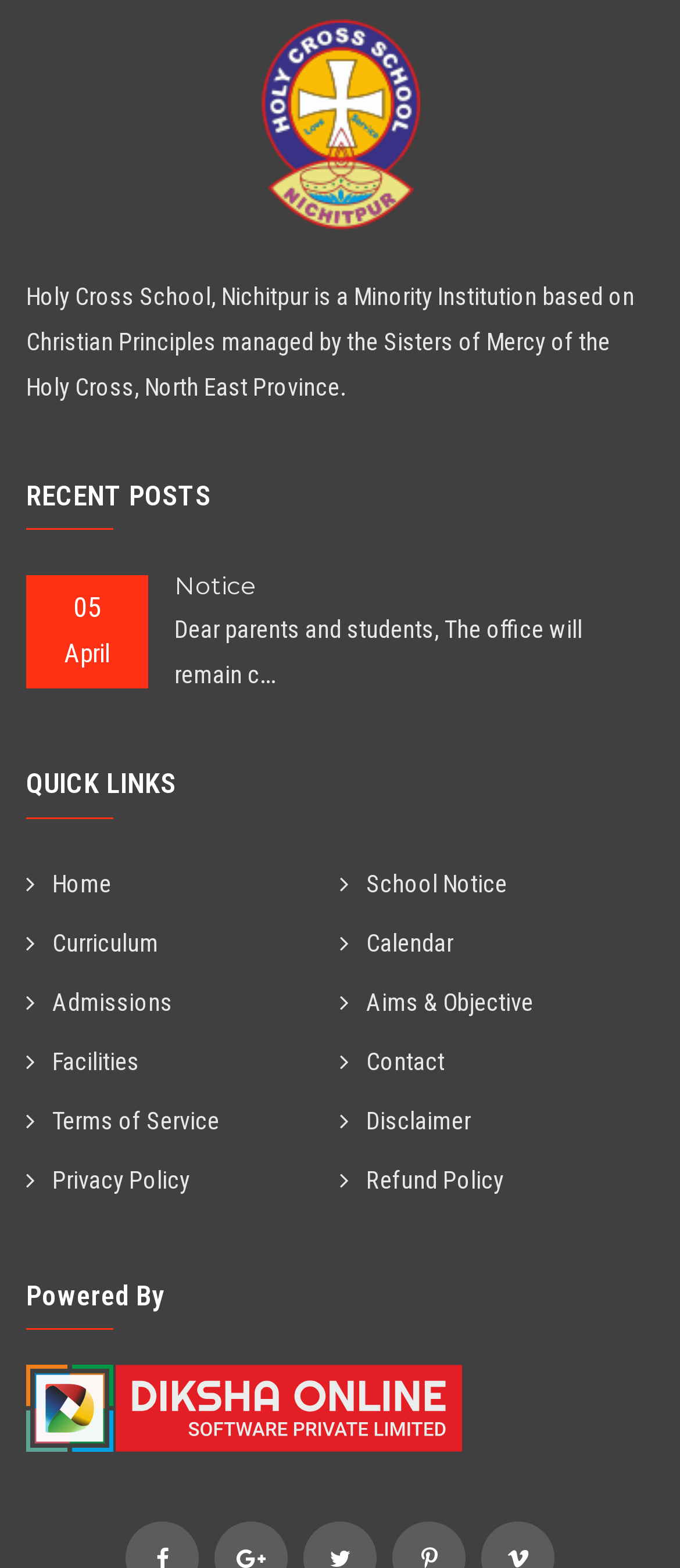Pinpoint the bounding box coordinates of the clickable area necessary to execute the following instruction: "Subscribe to newsletter". The coordinates should be given as four float numbers between 0 and 1, namely [left, top, right, bottom].

None